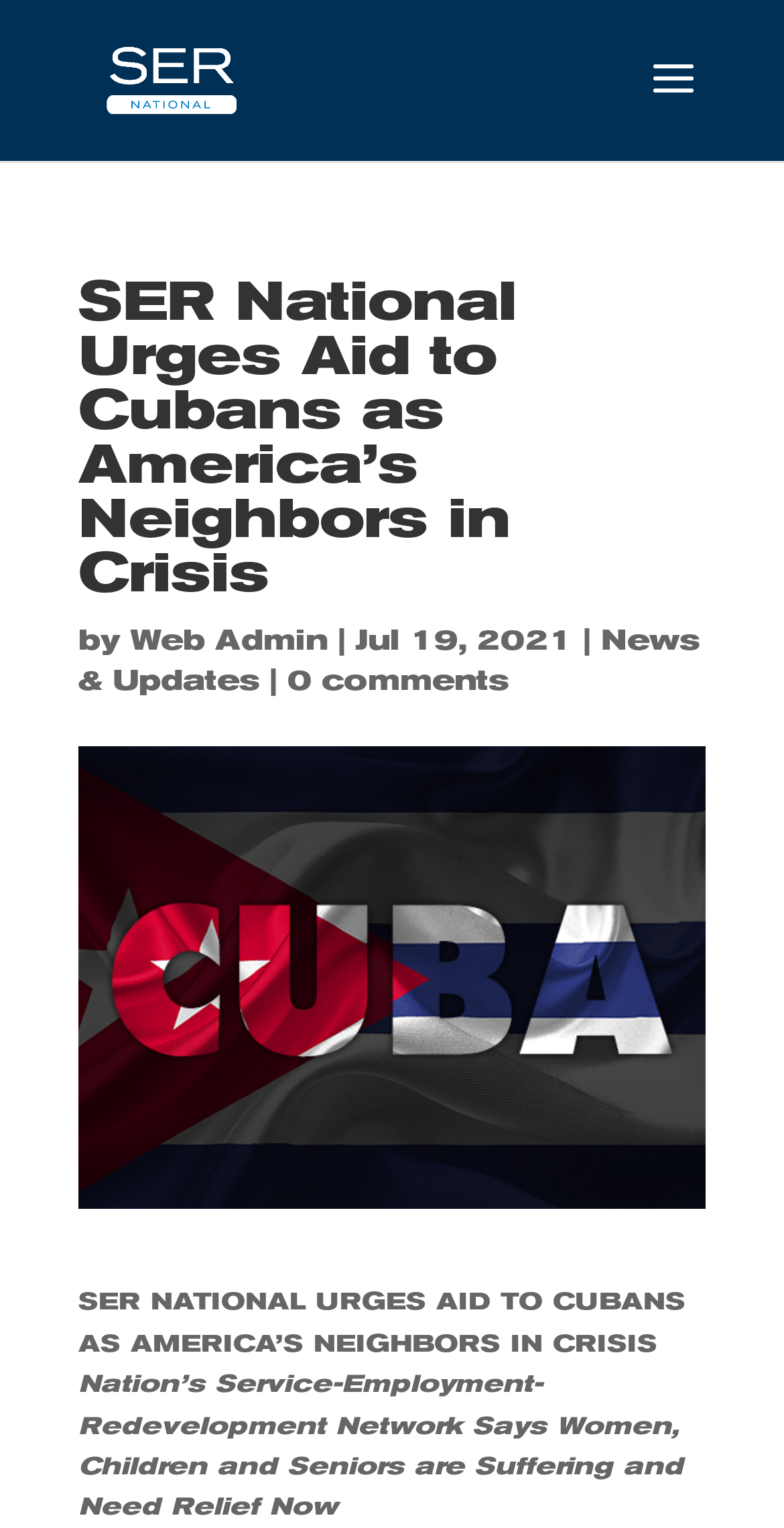What is the date of the article?
Answer briefly with a single word or phrase based on the image.

Jul 19, 2021